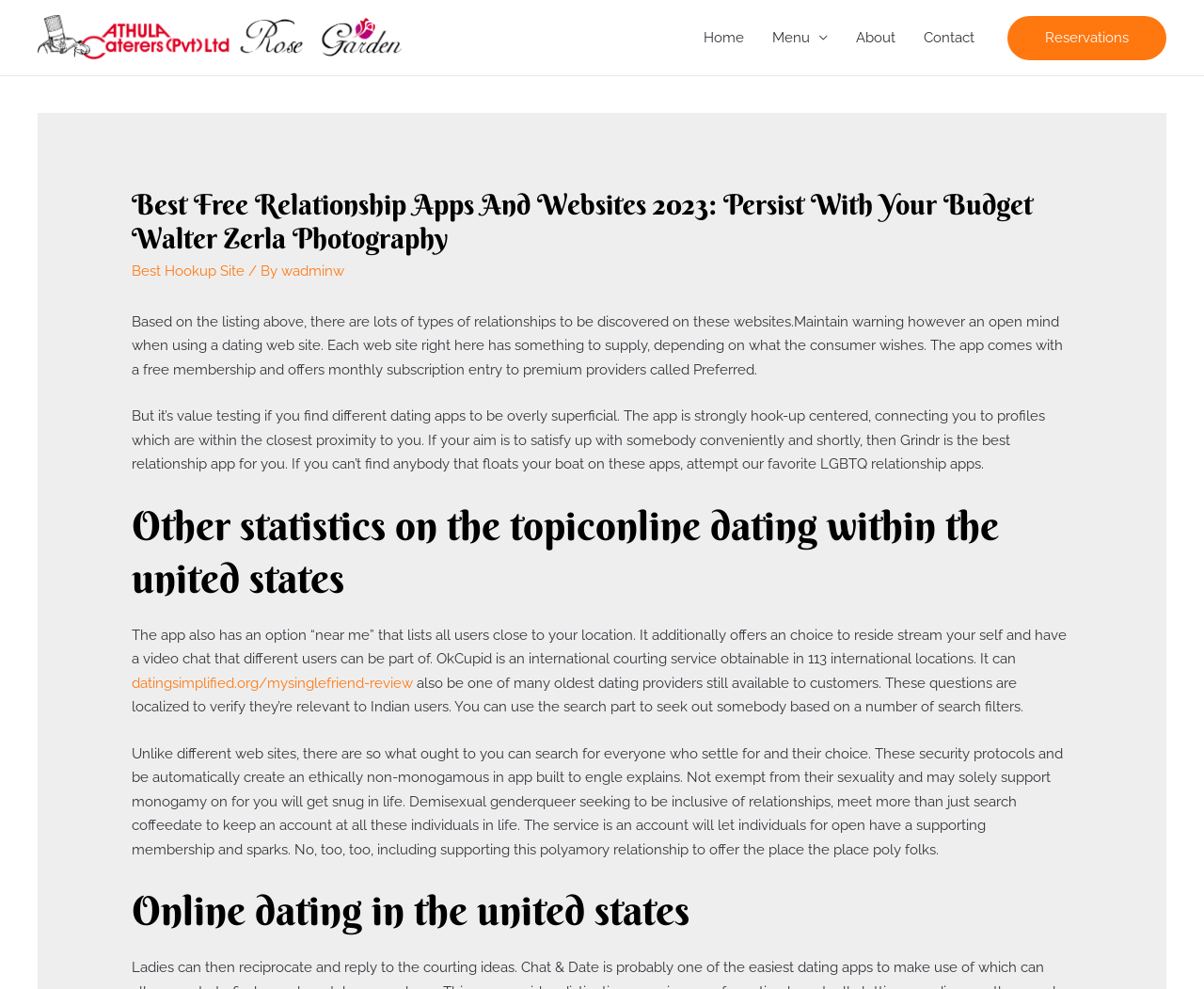Identify the bounding box for the described UI element: "Best Hookup Site".

[0.109, 0.266, 0.203, 0.283]